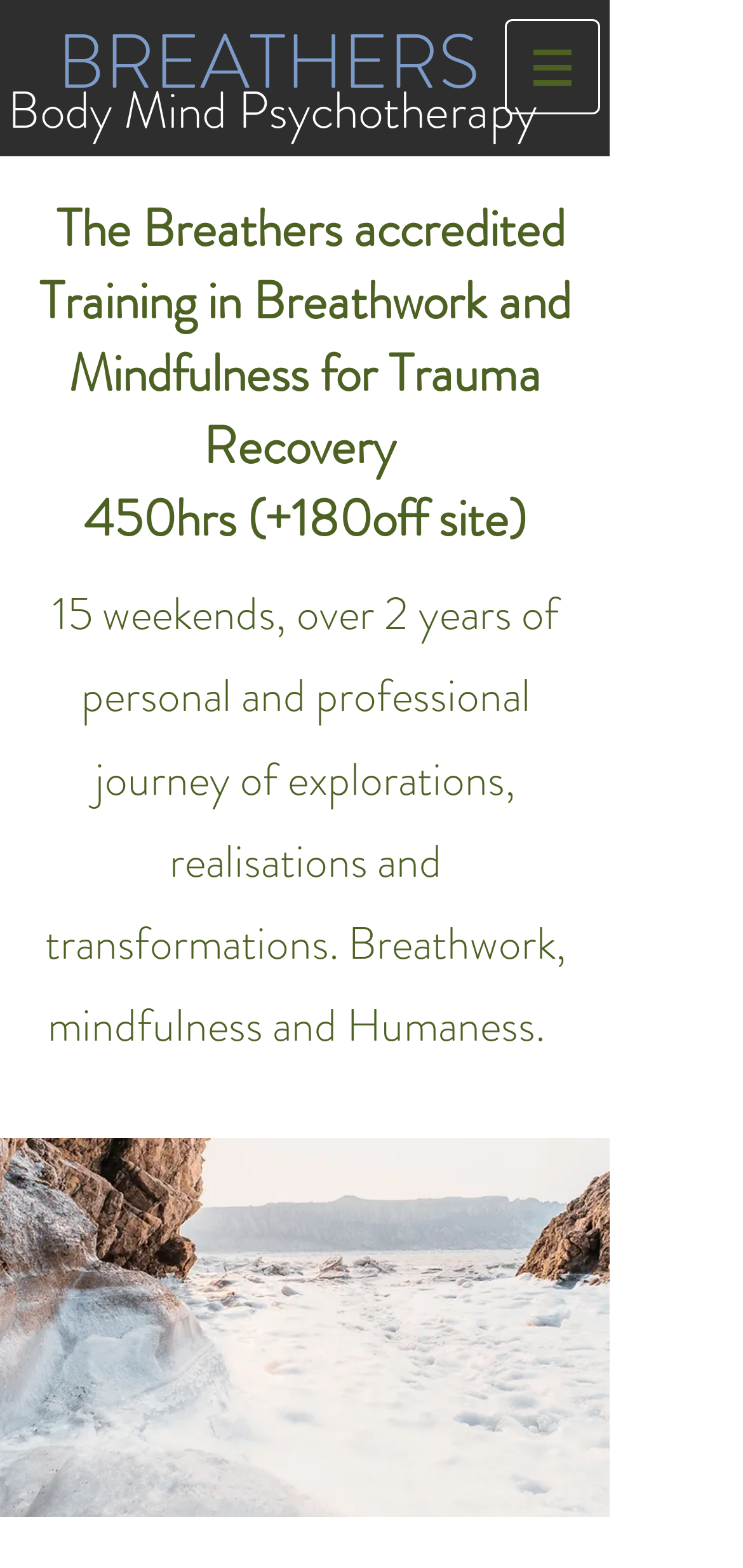What is the duration of the training in years?
Provide an in-depth and detailed answer to the question.

The webpage mentions that the training is spread over '2 years of personal and professional journey of explorations, realisations and transformations', indicating that the duration of the training is 2 years.